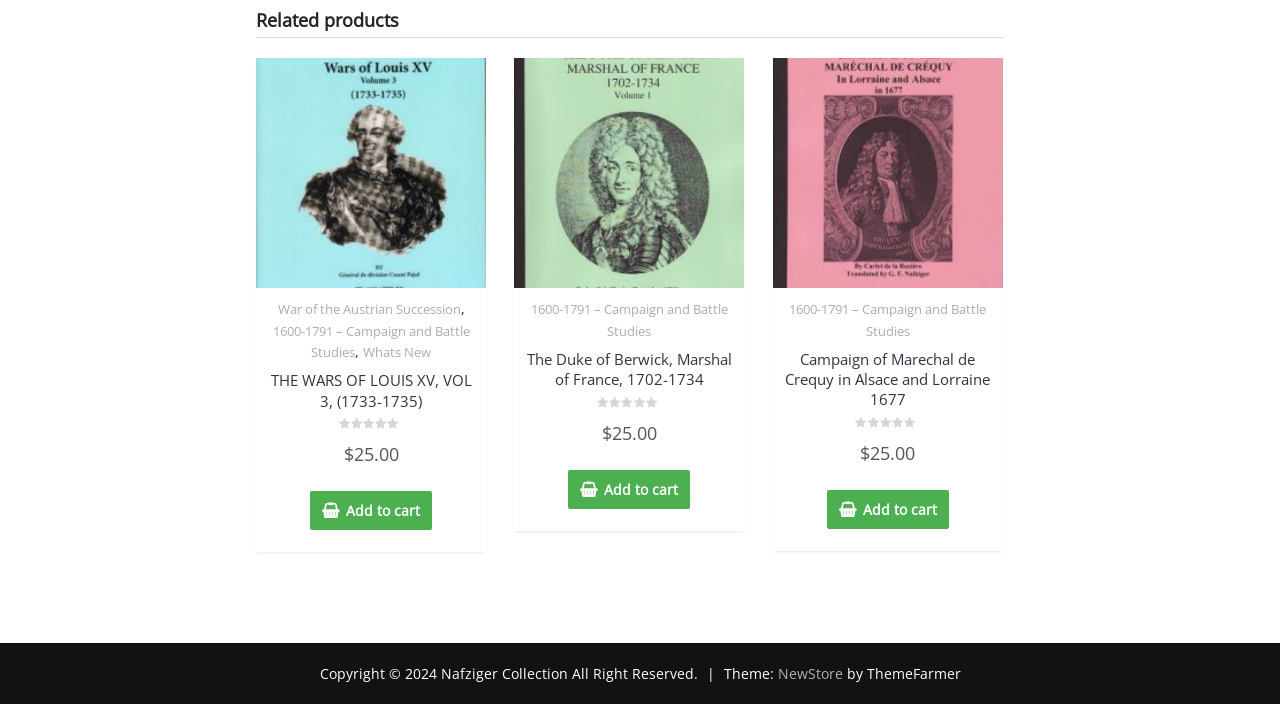What is the copyright year of this website?
Please answer using one word or phrase, based on the screenshot.

2024